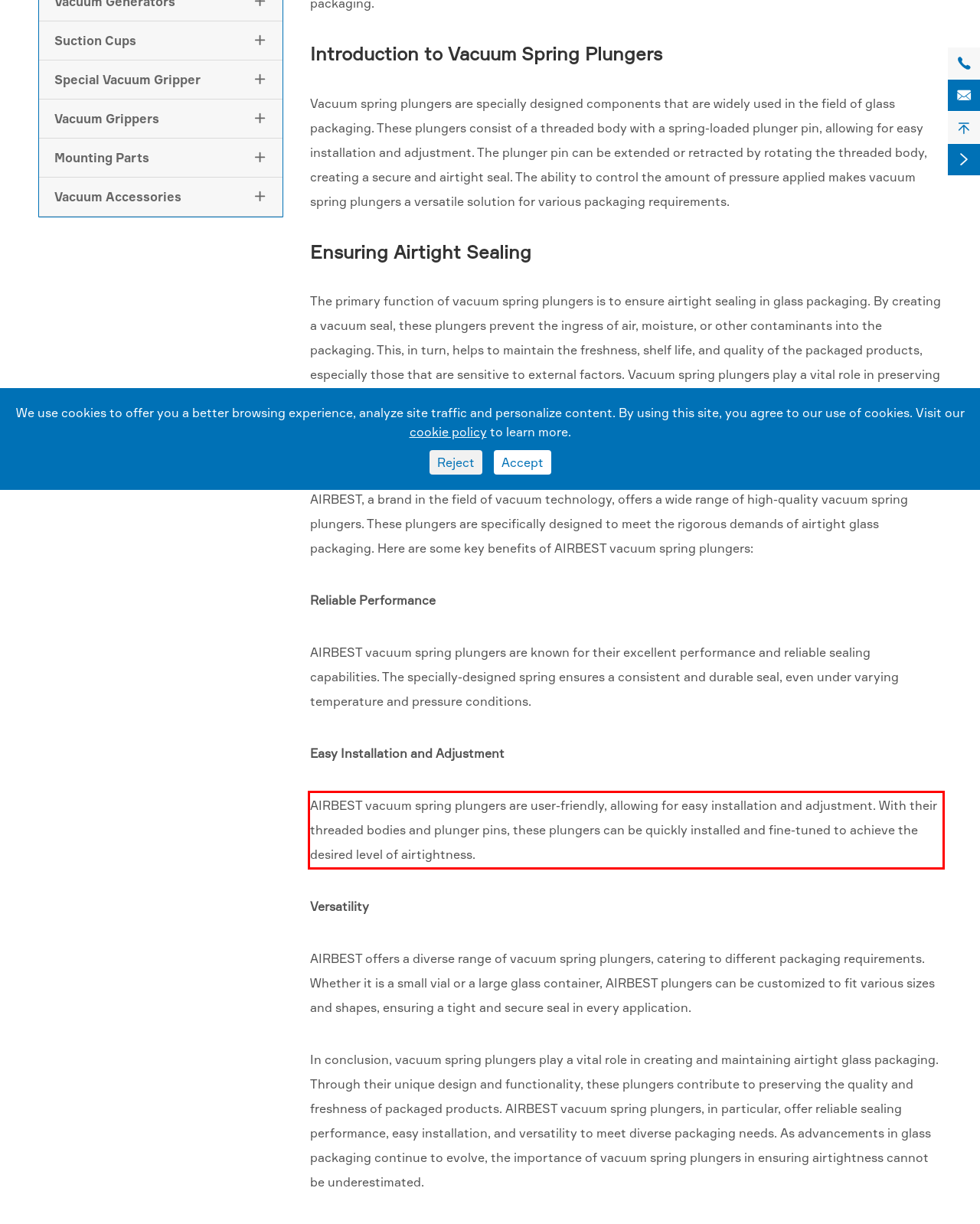You are provided with a webpage screenshot that includes a red rectangle bounding box. Extract the text content from within the bounding box using OCR.

AIRBEST vacuum spring plungers are user-friendly, allowing for easy installation and adjustment. With their threaded bodies and plunger pins, these plungers can be quickly installed and fine-tuned to achieve the desired level of airtightness.